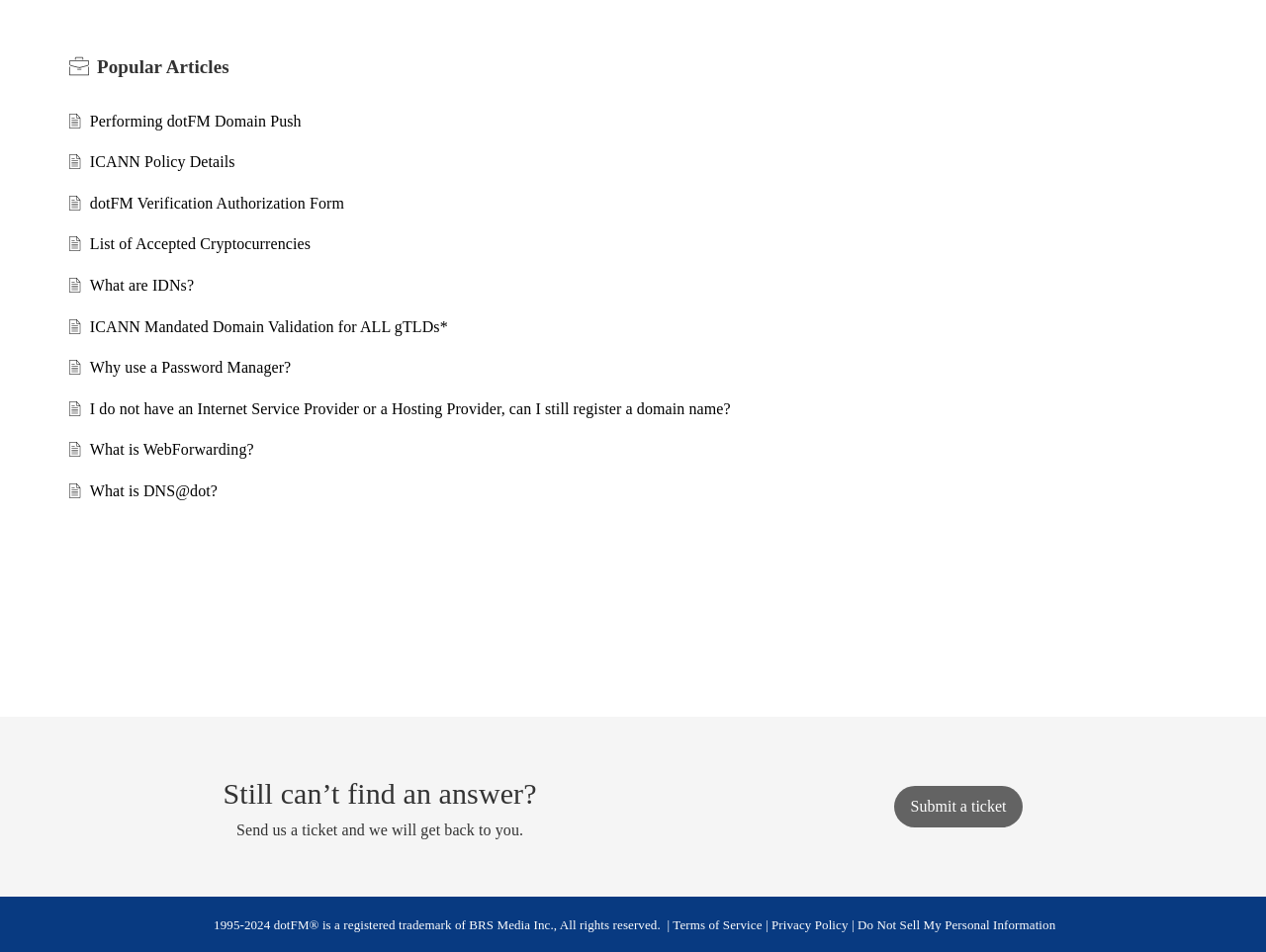Identify the bounding box for the UI element described as: "Why use a Password Manager?". The coordinates should be four float numbers between 0 and 1, i.e., [left, top, right, bottom].

[0.071, 0.377, 0.23, 0.395]